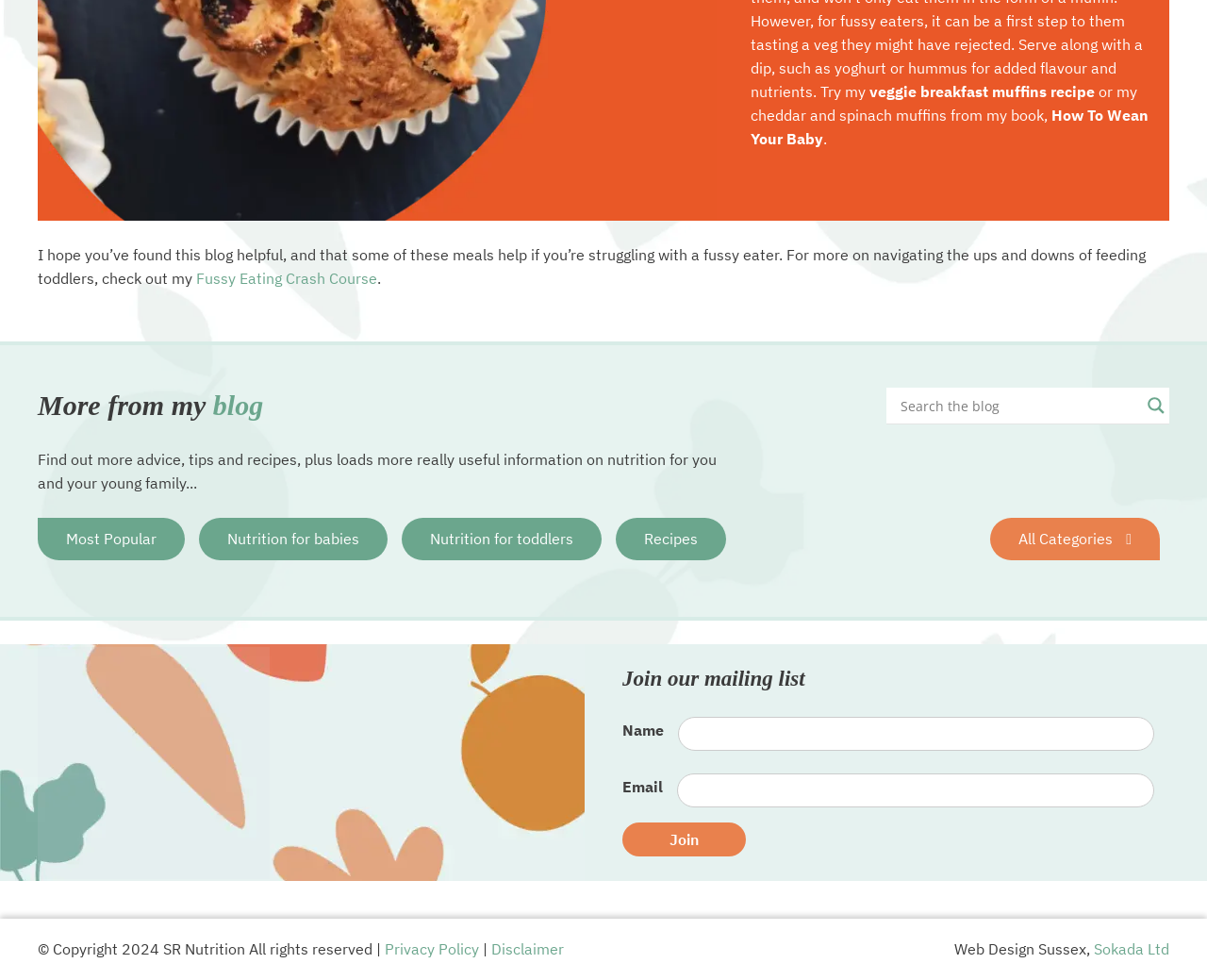Find the bounding box coordinates for the element that must be clicked to complete the instruction: "Search for a recipe". The coordinates should be four float numbers between 0 and 1, indicated as [left, top, right, bottom].

[0.746, 0.401, 0.943, 0.427]